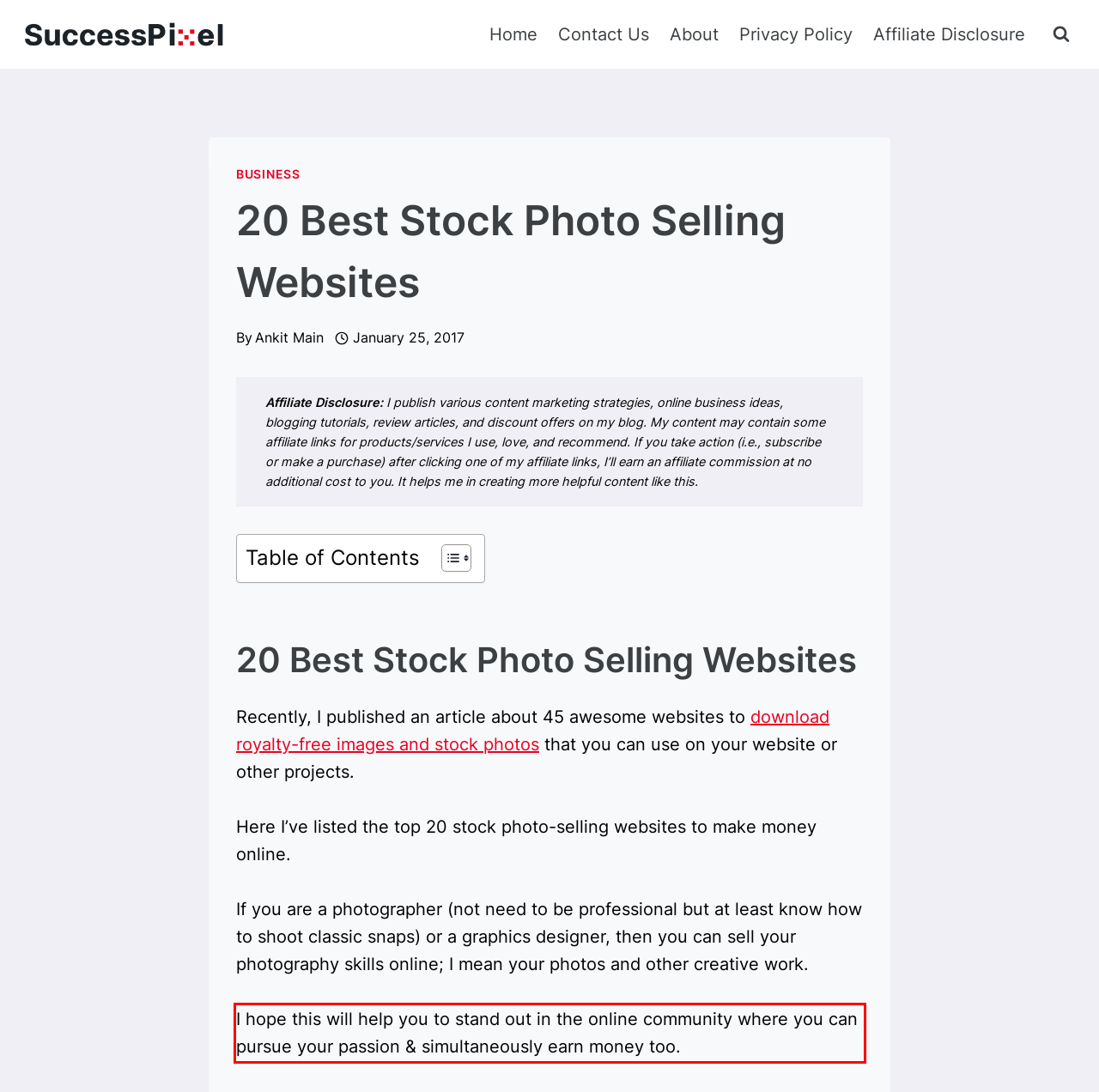Analyze the red bounding box in the provided webpage screenshot and generate the text content contained within.

I hope this will help you to stand out in the online community where you can pursue your passion & simultaneously earn money too.